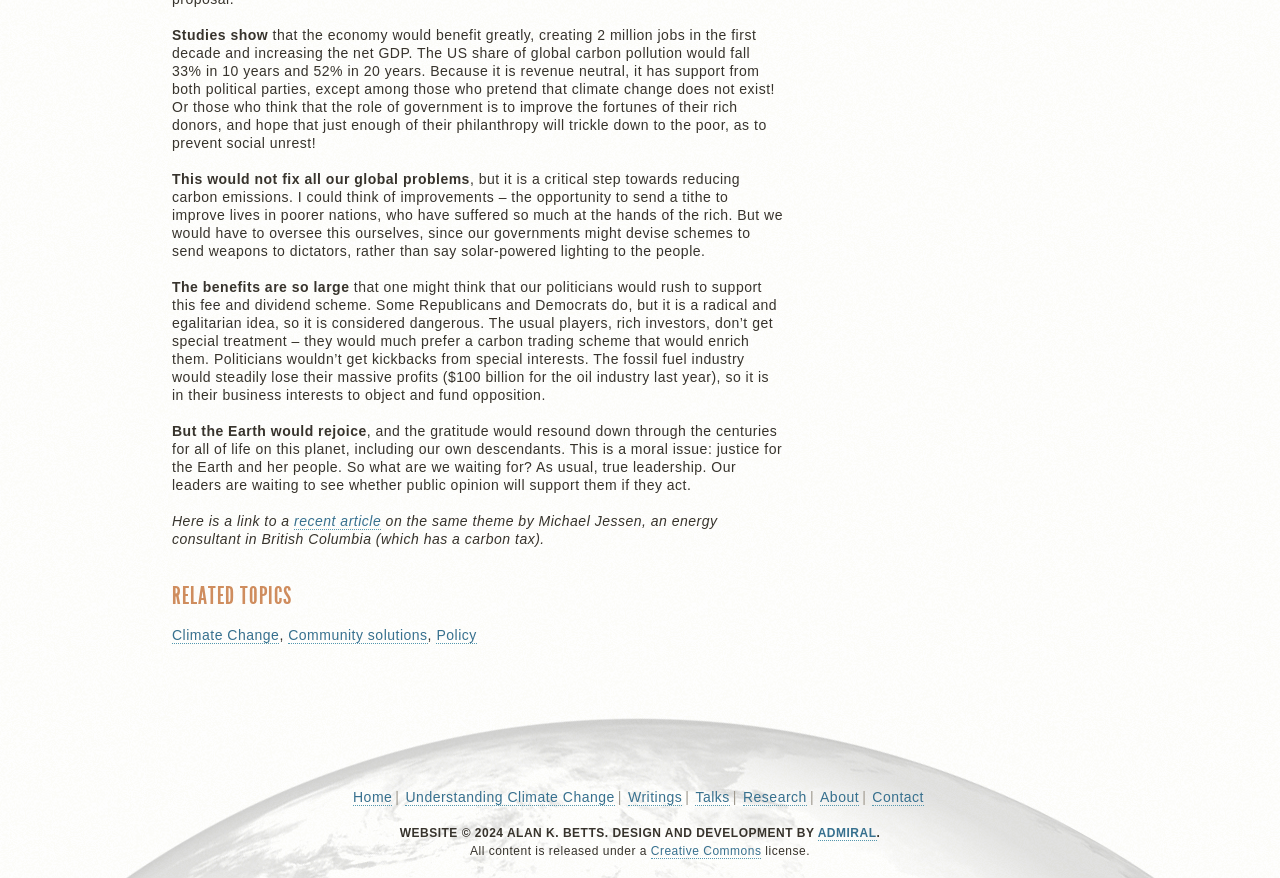Predict the bounding box of the UI element based on the description: "Twitter". The coordinates should be four float numbers between 0 and 1, formatted as [left, top, right, bottom].

None